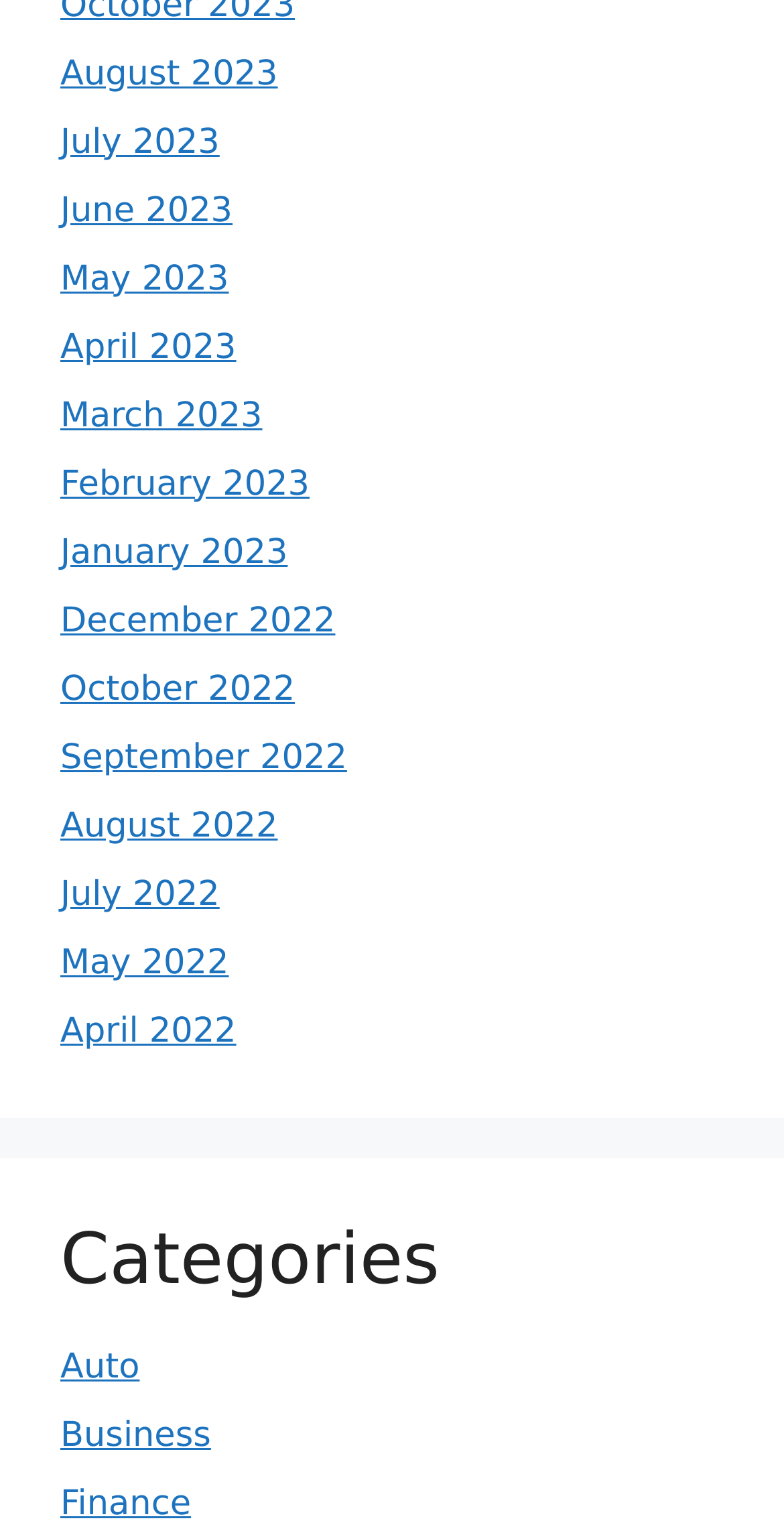What is the second category listed?
Carefully analyze the image and provide a thorough answer to the question.

I looked at the list of categories under the 'Categories' heading and found that the second category listed is 'Business', which is located between 'Auto' and 'Finance'.